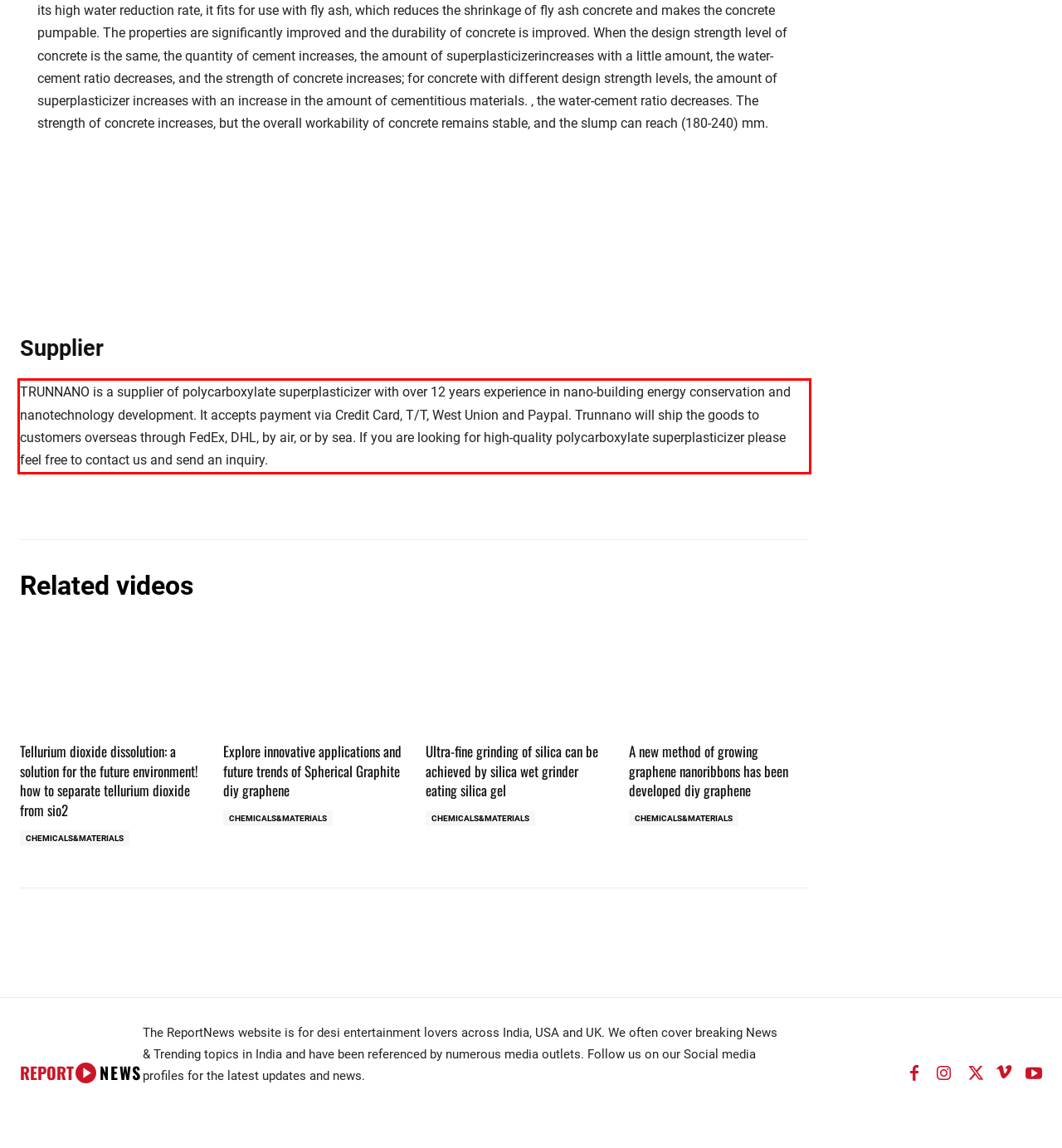From the provided screenshot, extract the text content that is enclosed within the red bounding box.

TRUNNANO is a supplier of polycarboxylate superplasticizer with over 12 years experience in nano-building energy conservation and nanotechnology development. It accepts payment via Credit Card, T/T, West Union and Paypal. Trunnano will ship the goods to customers overseas through FedEx, DHL, by air, or by sea. If you are looking for high-quality polycarboxylate superplasticizer please feel free to contact us and send an inquiry.